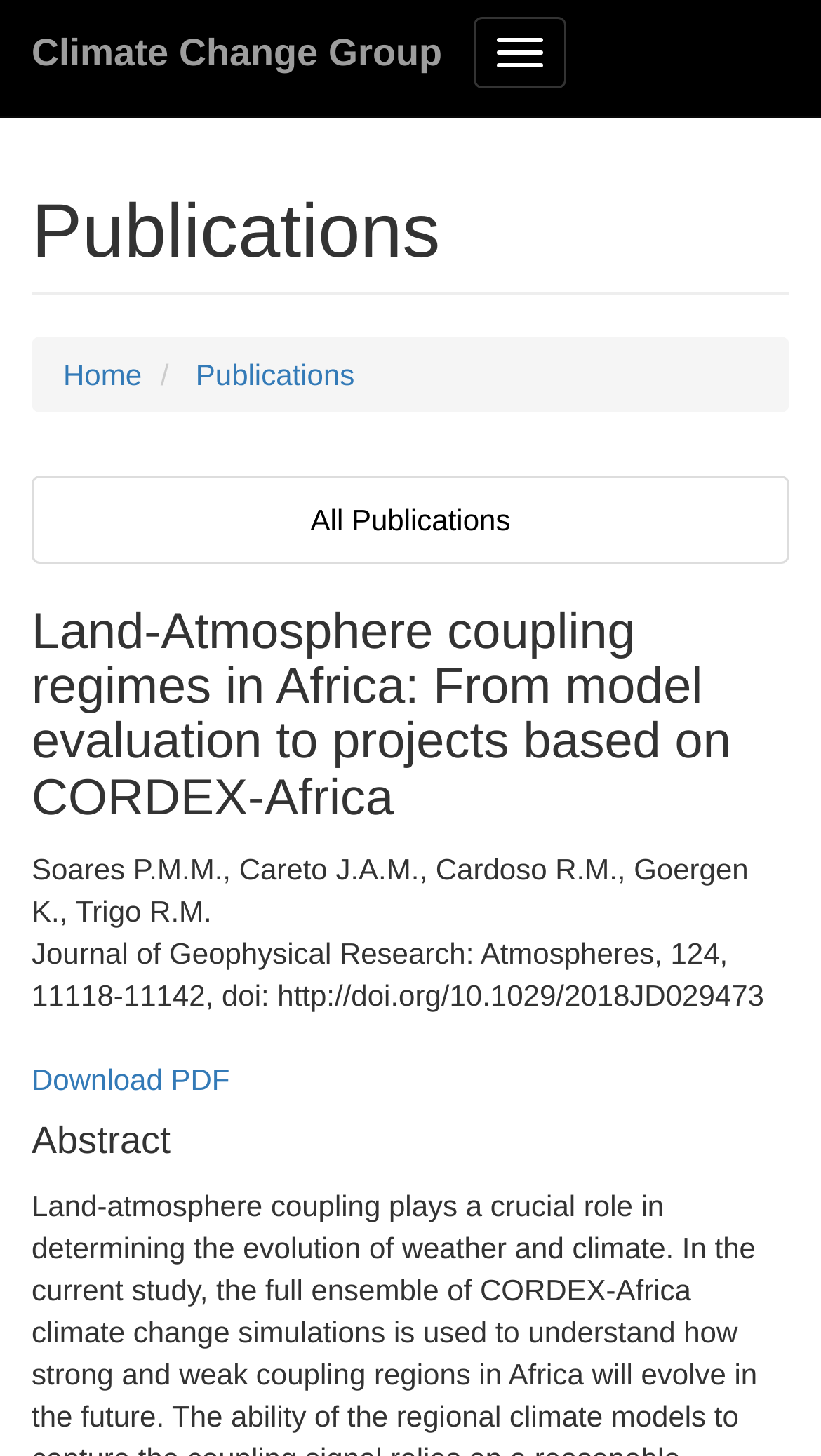Show the bounding box coordinates for the HTML element as described: "name="s" placeholder="Person suchen"".

None